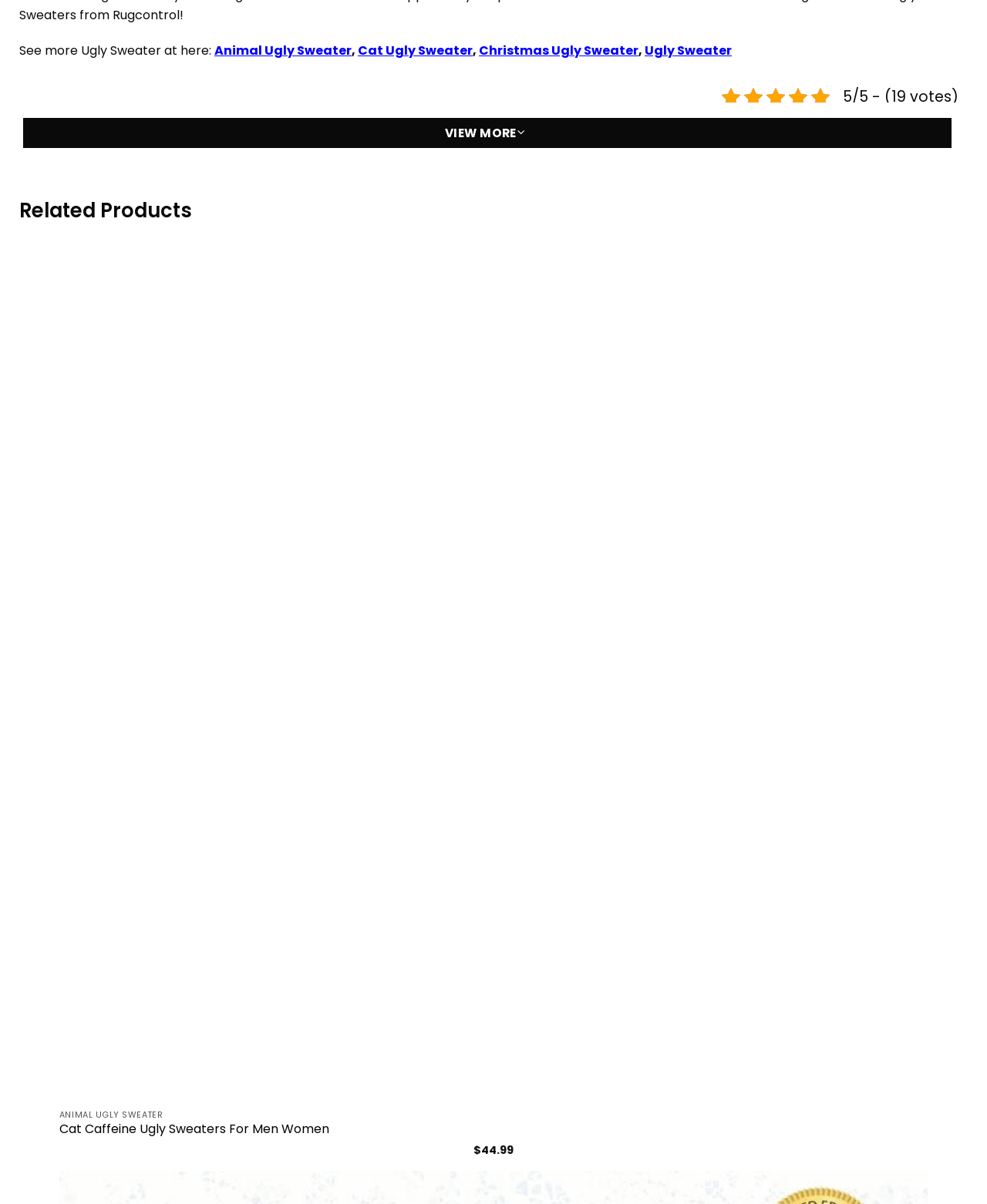Please identify the bounding box coordinates of the element's region that I should click in order to complete the following instruction: "View more ugly sweaters". The bounding box coordinates consist of four float numbers between 0 and 1, i.e., [left, top, right, bottom].

[0.451, 0.103, 0.526, 0.117]